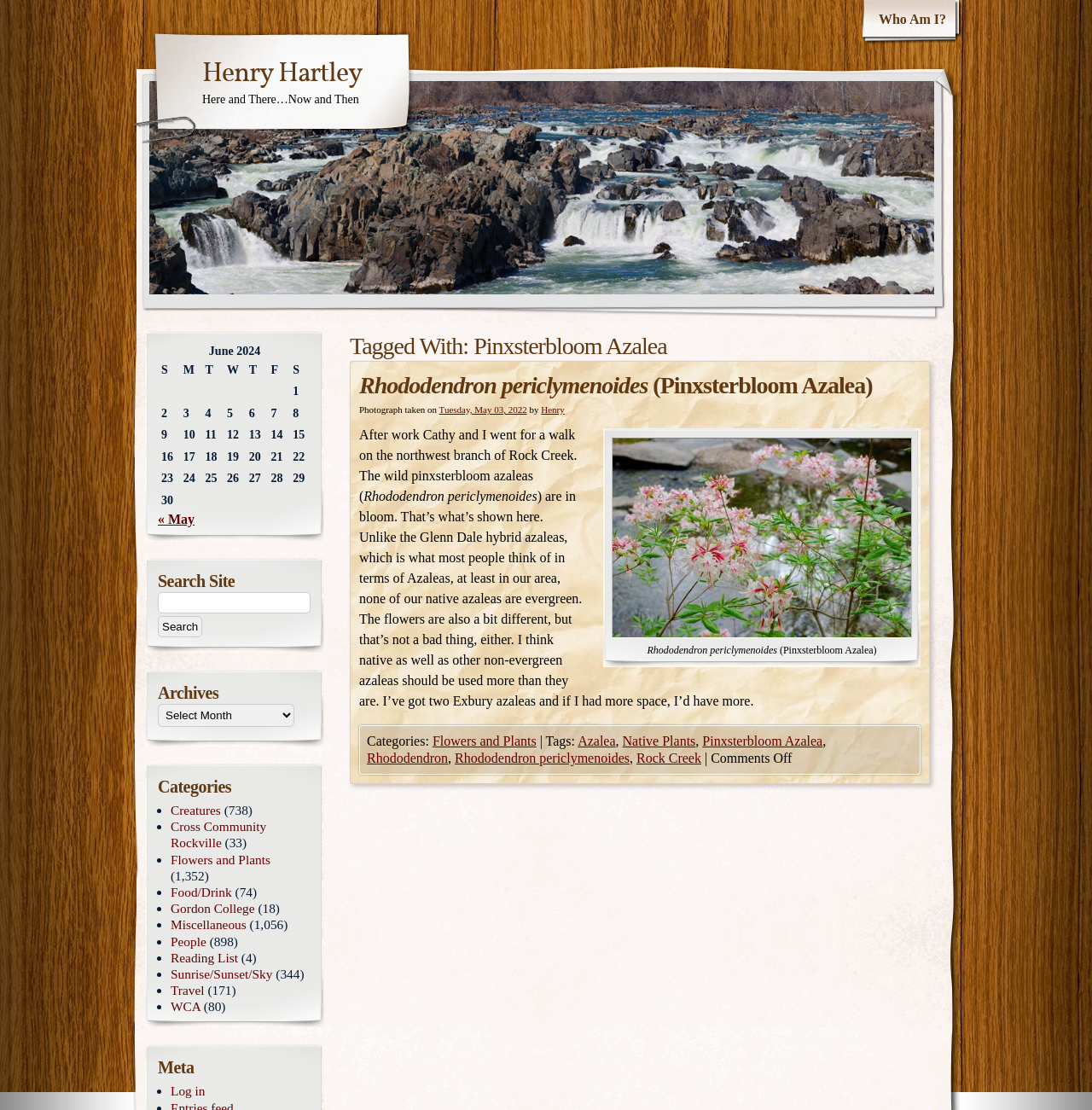What is the category of the post?
Answer the question with a detailed explanation, including all necessary information.

The answer can be found in the link 'Flowers and Plants' under the 'Categories' section which categorizes the post.